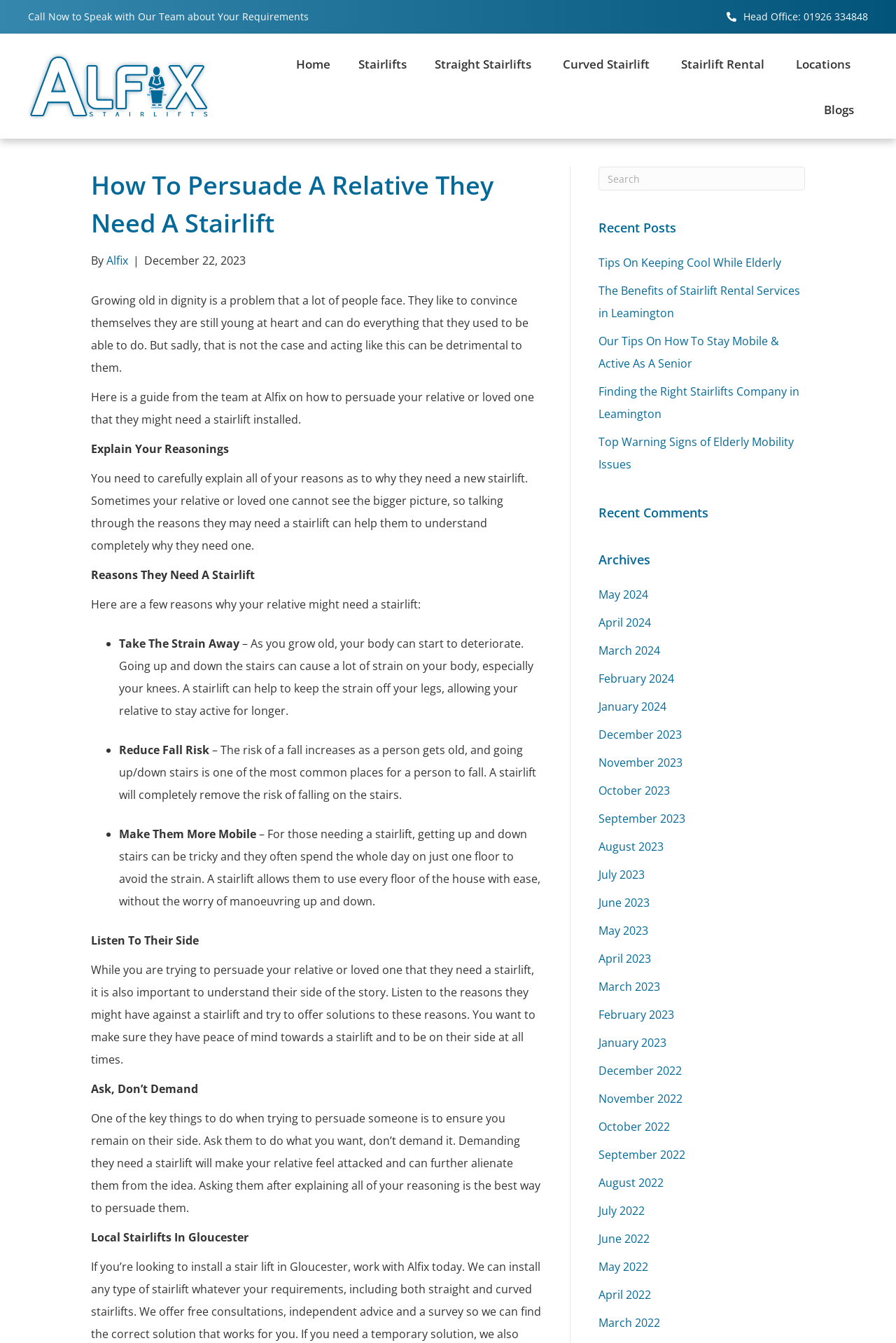Please provide a comprehensive response to the question based on the details in the image: How many links are present in the 'Recent Posts' section?

In the 'Recent Posts' section, there are five links present, namely 'Tips On Keeping Cool While Elderly', 'The Benefits of Stairlift Rental Services in Leamington', 'Our Tips On How To Stay Mobile & Active As A Senior', 'Finding the Right Stairlifts Company in Leamington', and 'Top Warning Signs of Elderly Mobility Issues'.